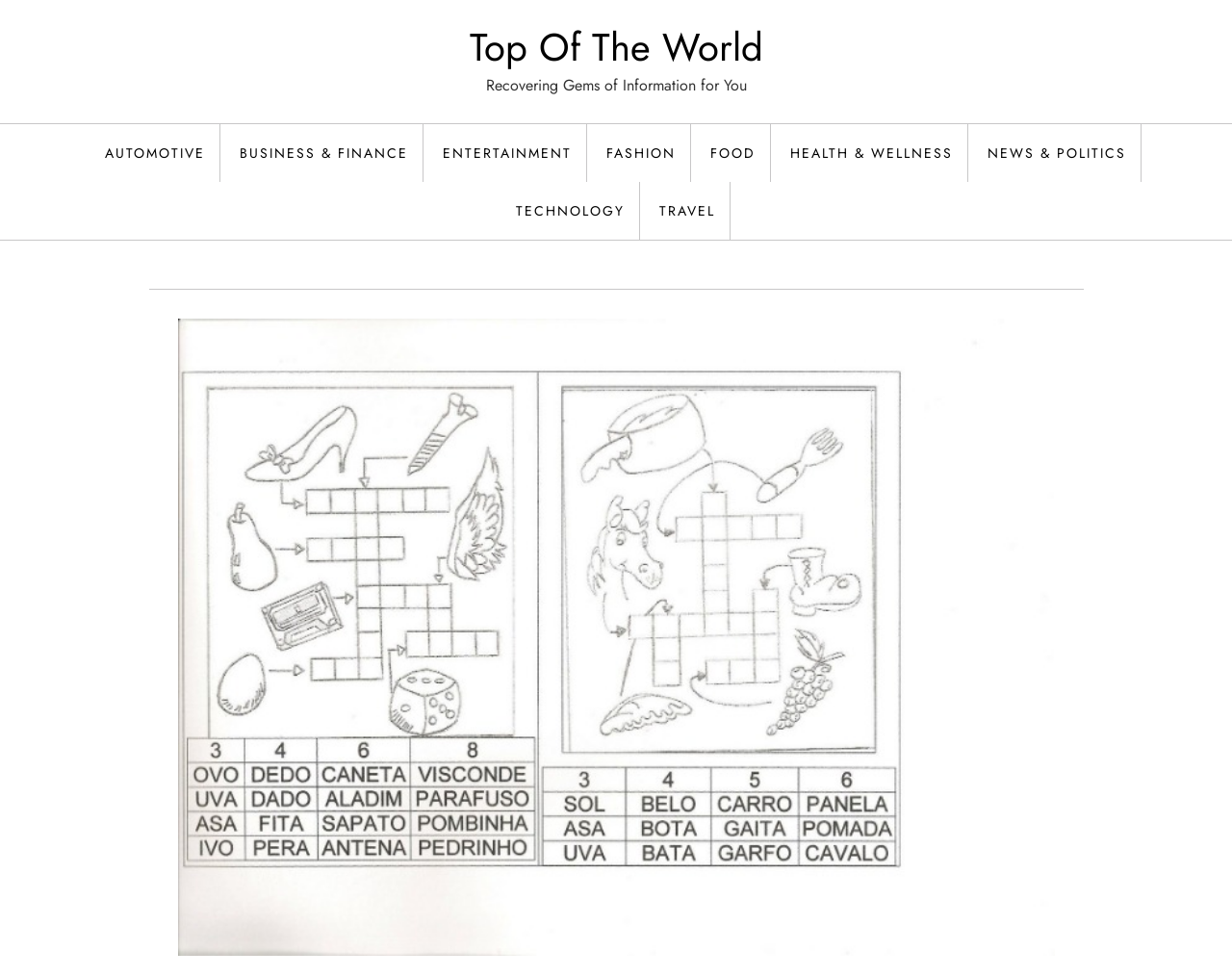Please identify the bounding box coordinates of the element's region that I should click in order to complete the following instruction: "Search for 'Ara'". The bounding box coordinates consist of four float numbers between 0 and 1, i.e., [left, top, right, bottom].

None